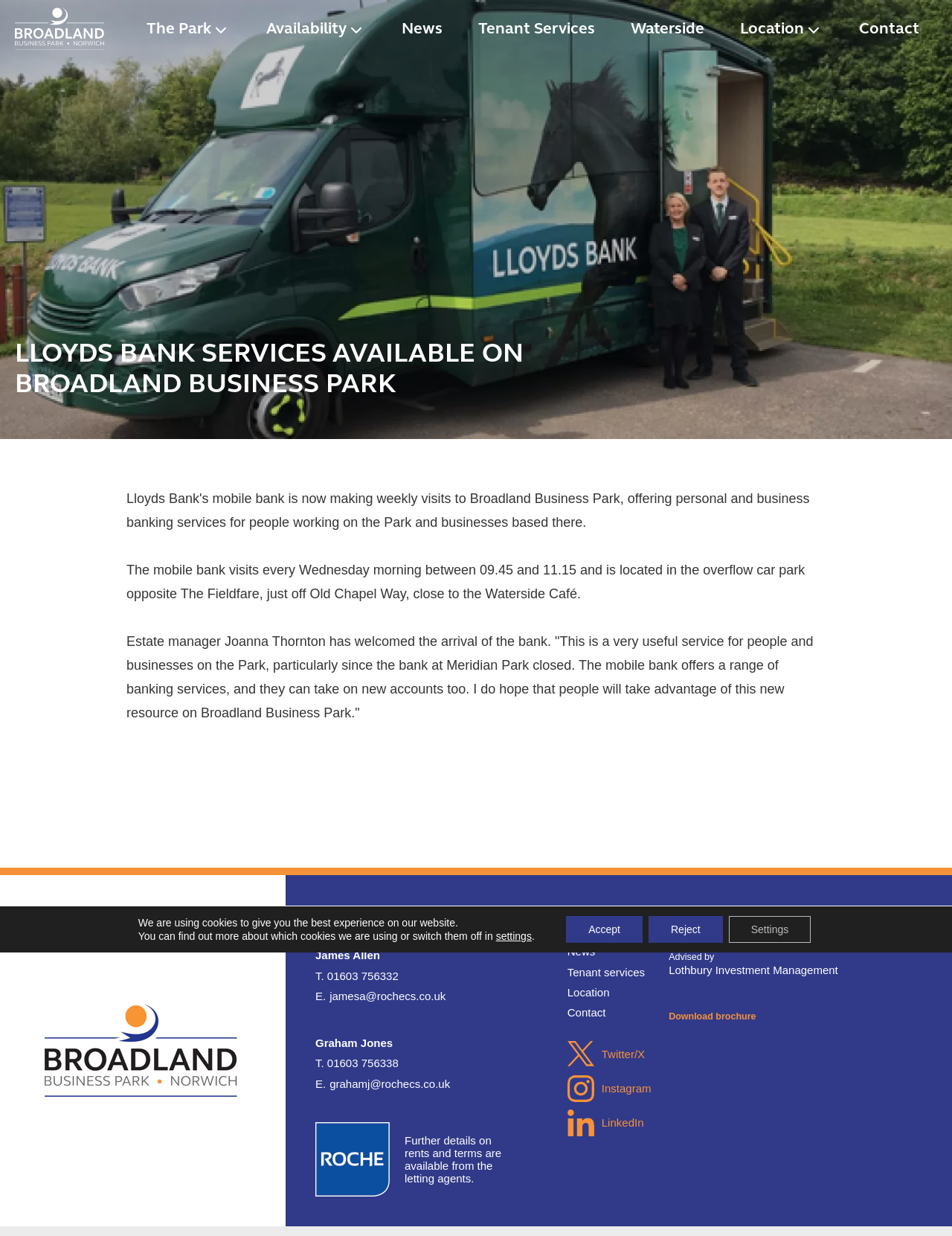Where is the mobile bank located?
Look at the webpage screenshot and answer the question with a detailed explanation.

The mobile bank is located in the overflow car park opposite The Fieldfare, just off Old Chapel Way, close to the Waterside Café.